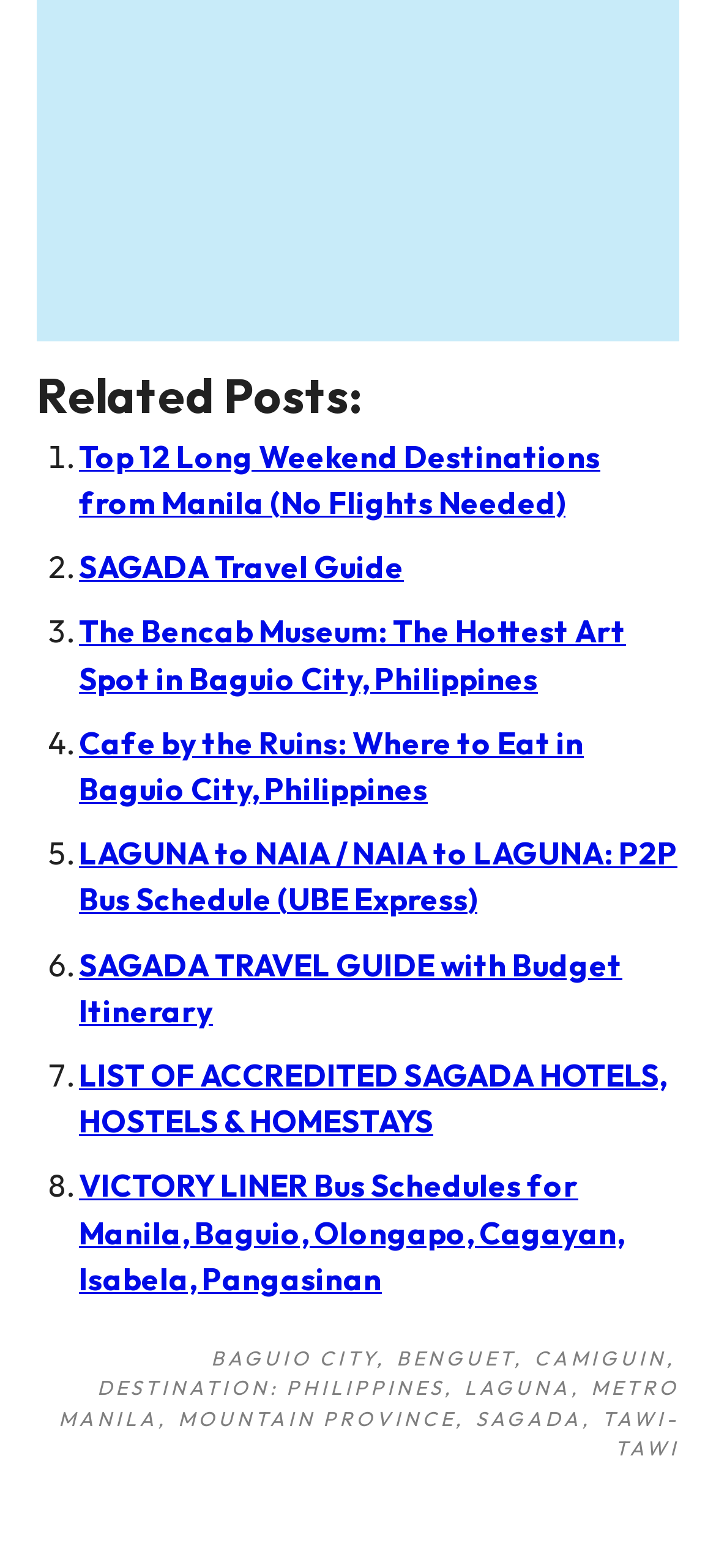Please provide the bounding box coordinates for the UI element as described: "Camiguin". The coordinates must be four floats between 0 and 1, represented as [left, top, right, bottom].

[0.746, 0.858, 0.931, 0.874]